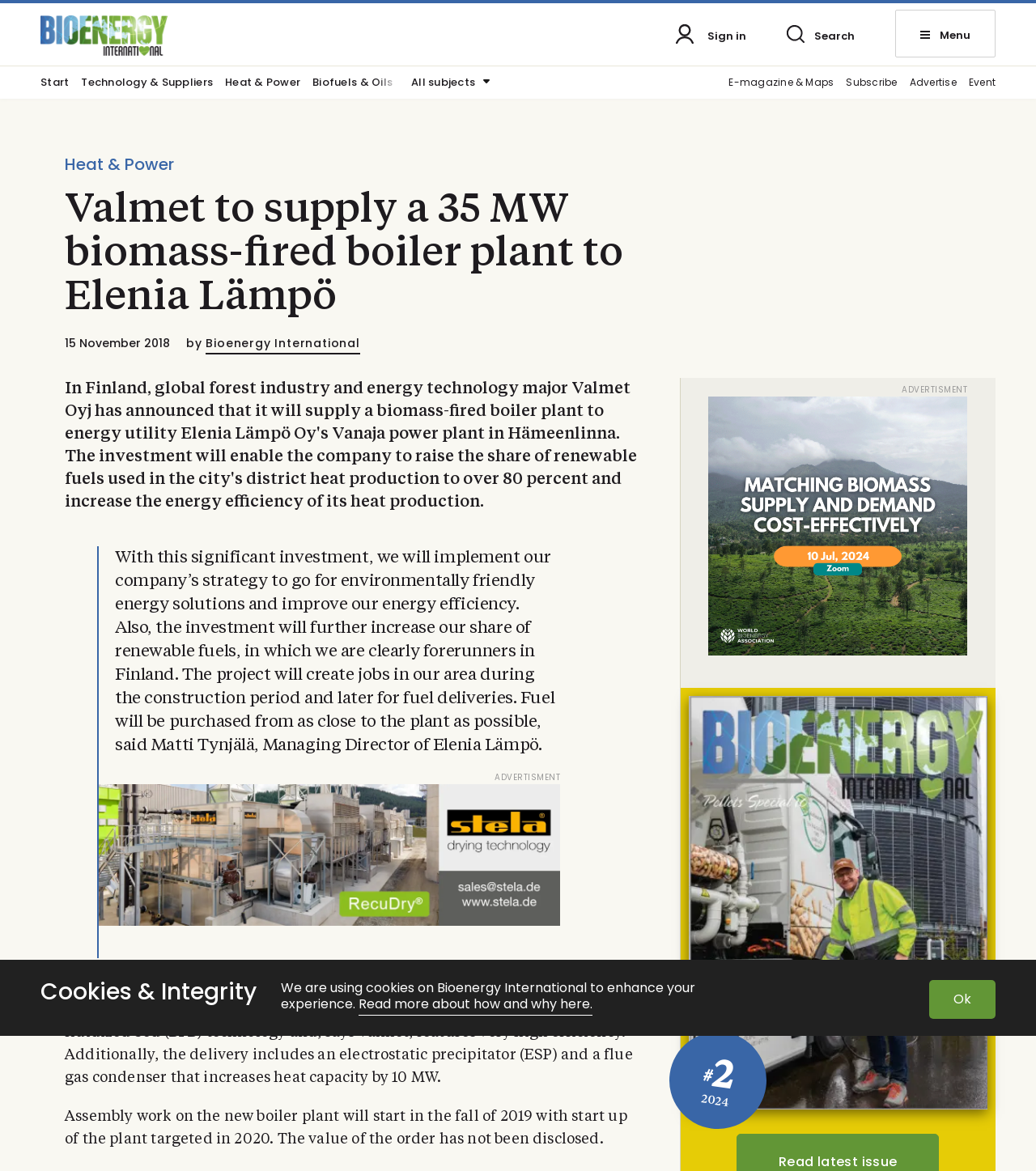Please provide a brief answer to the following inquiry using a single word or phrase:
Who is the Managing Director of Elenia Lämpö?

Matti Tynjälä